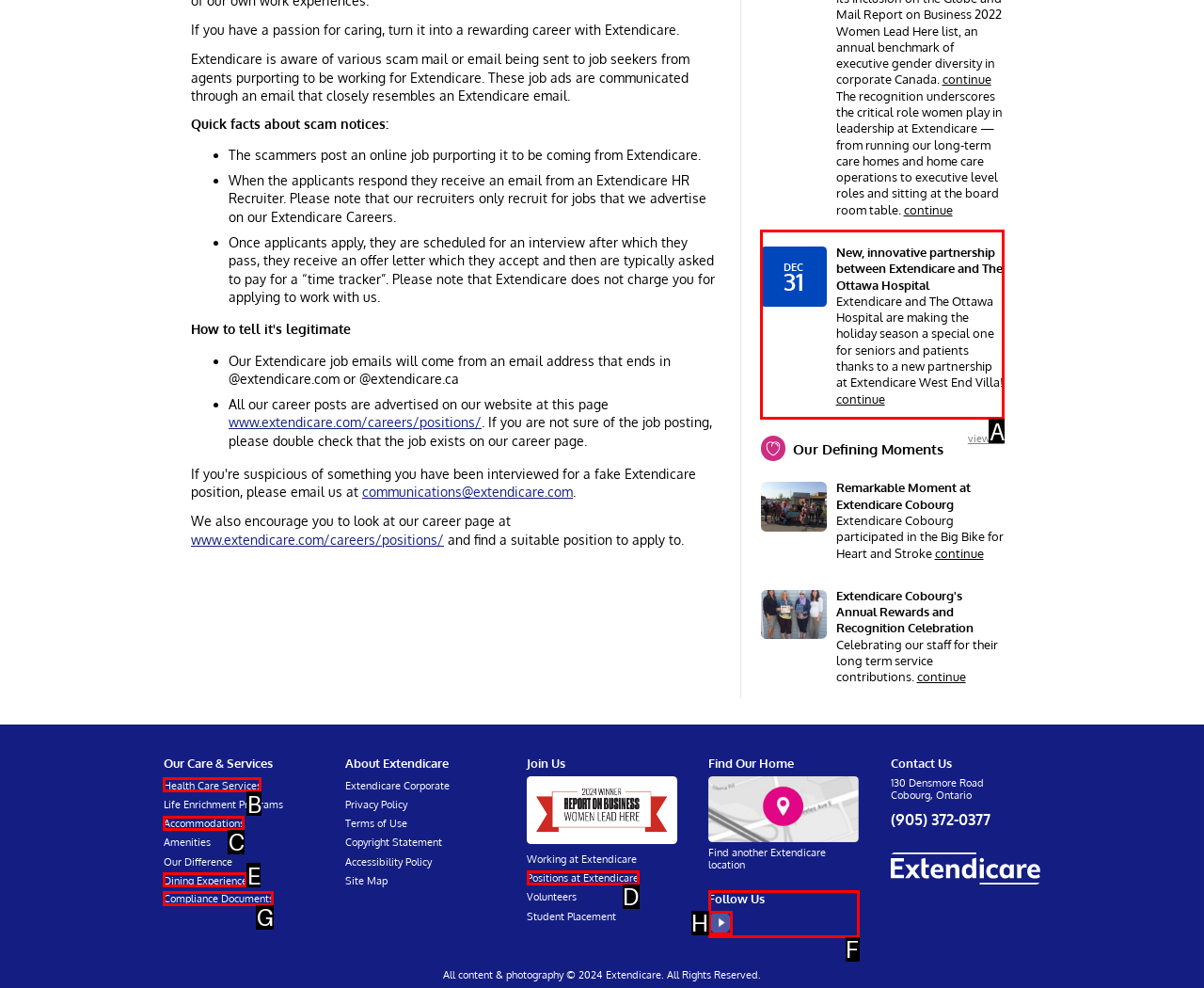Determine which HTML element best fits the description: Health Care Services
Answer directly with the letter of the matching option from the available choices.

B